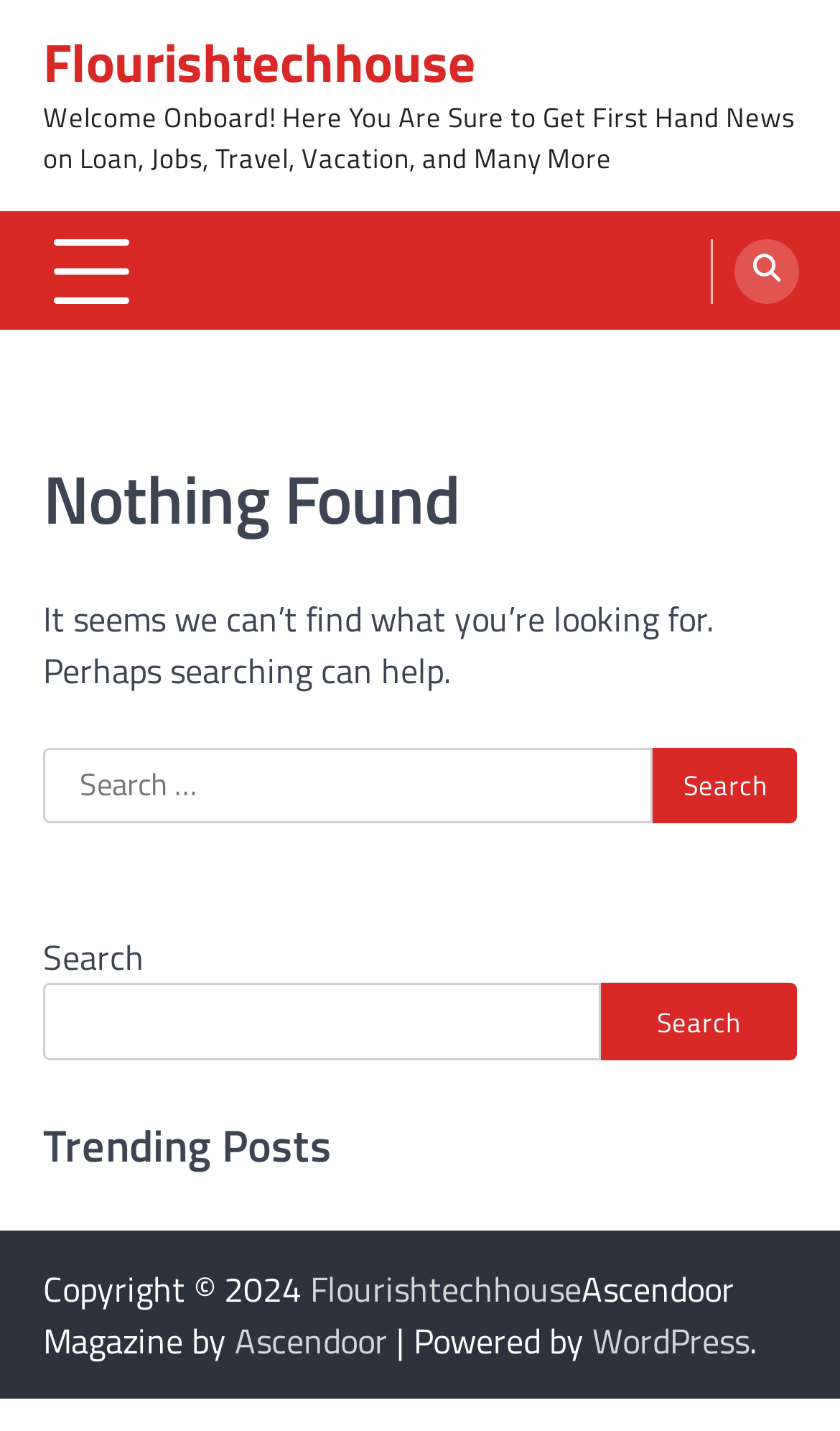Locate the bounding box coordinates of the element you need to click to accomplish the task described by this instruction: "Click on the trending posts".

[0.051, 0.777, 0.949, 0.824]